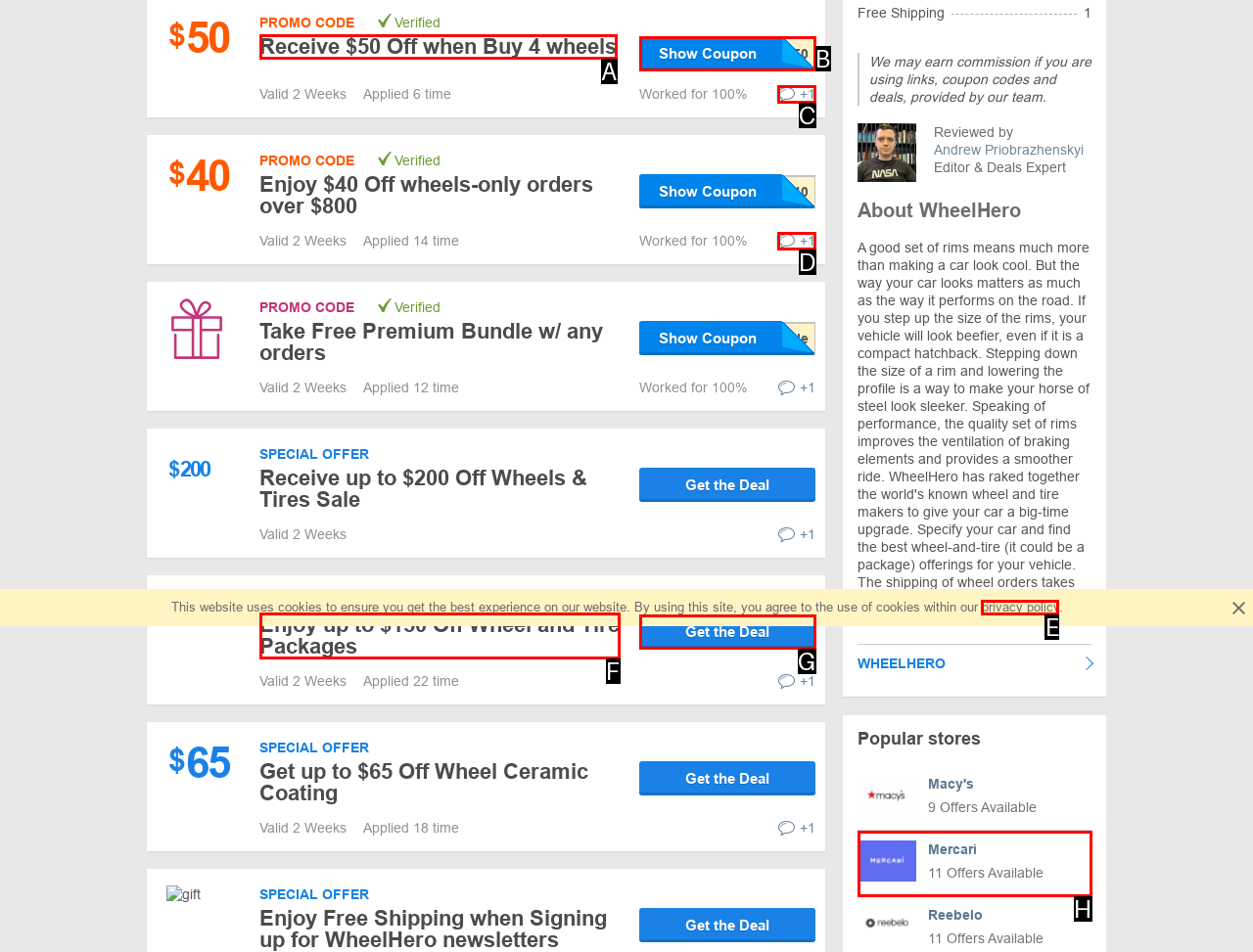Select the HTML element that corresponds to the description: Mercari 11 Offers Available. Reply with the letter of the correct option.

H